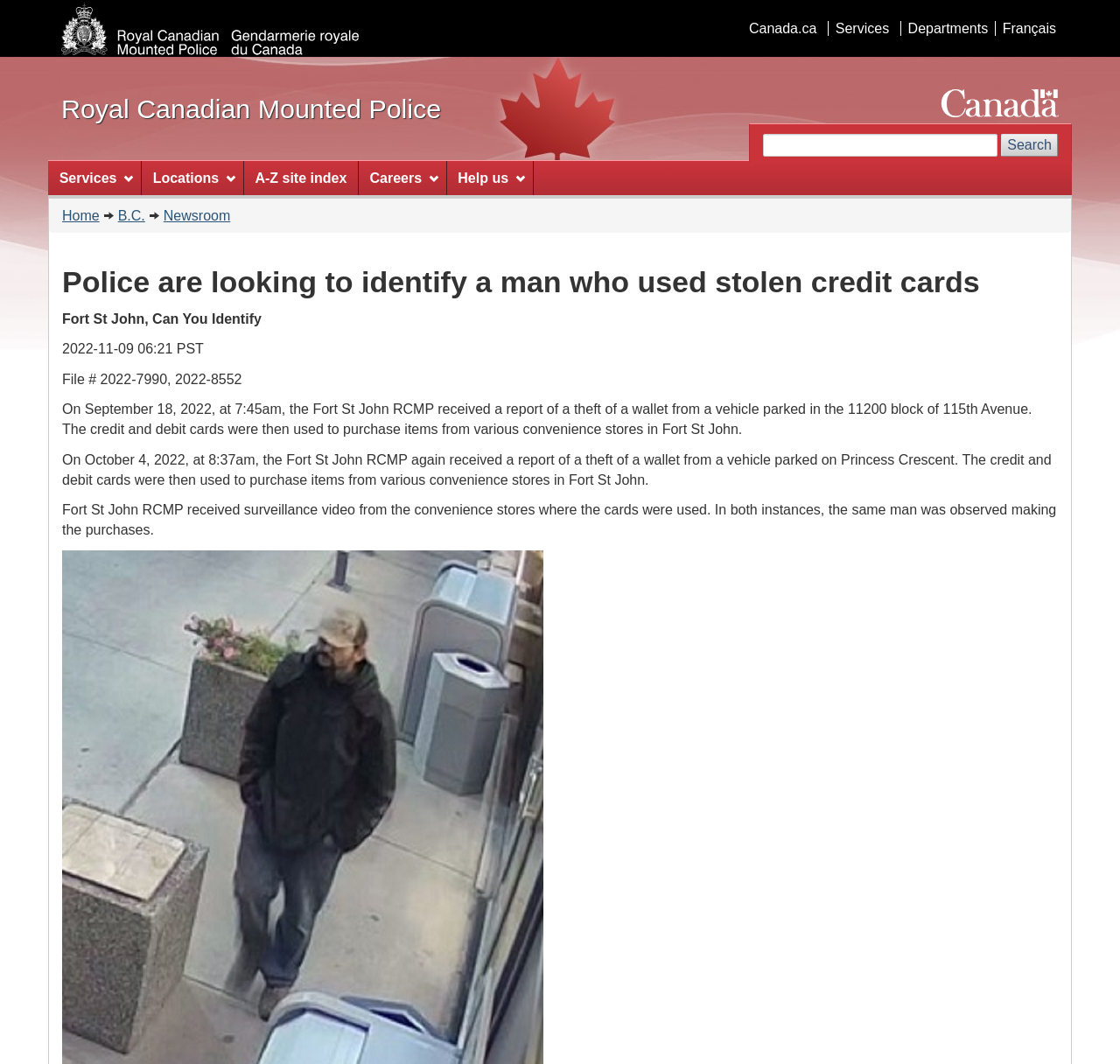Can you provide the bounding box coordinates for the element that should be clicked to implement the instruction: "Search website"?

[0.681, 0.126, 0.945, 0.148]